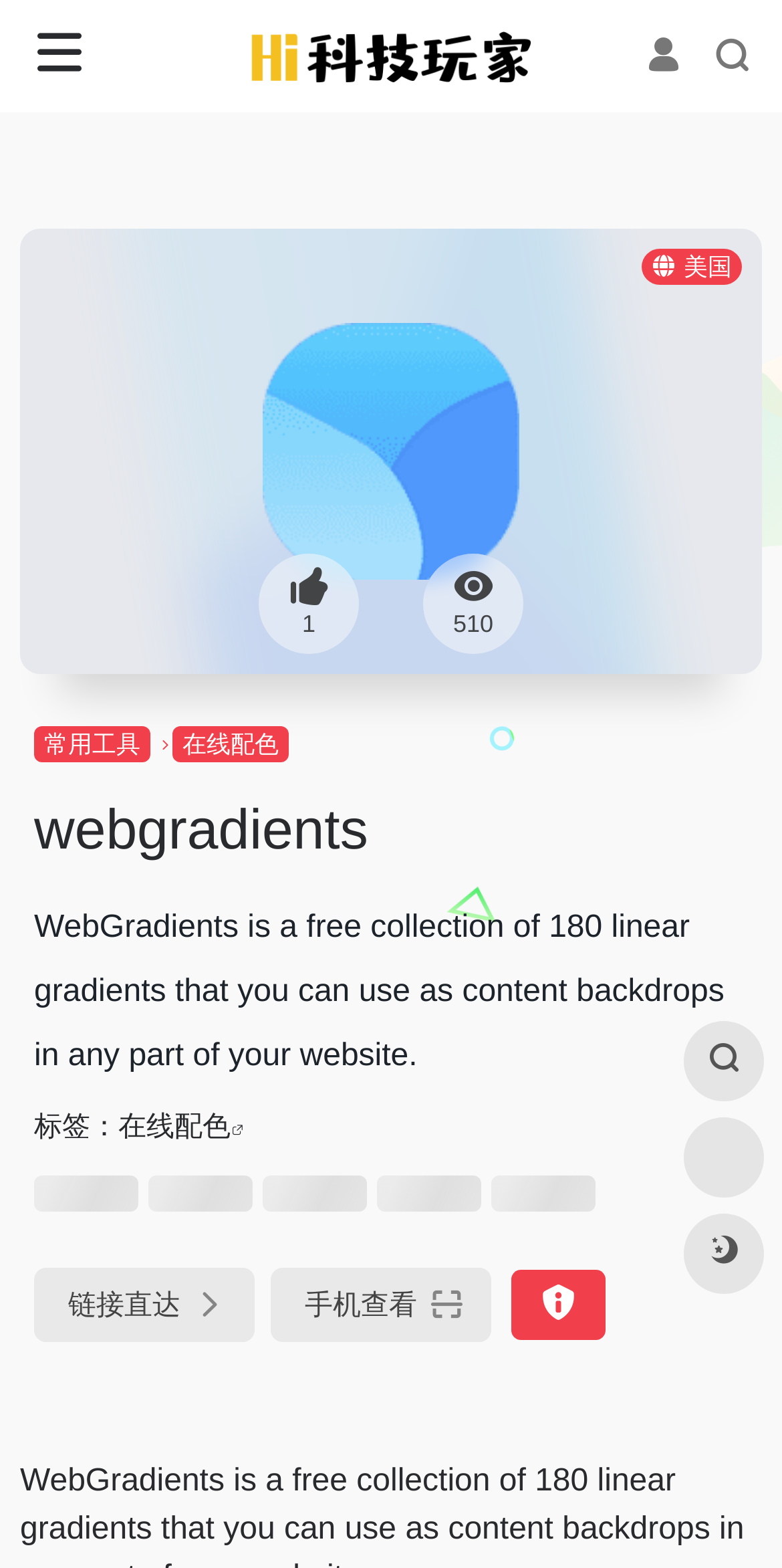Pinpoint the bounding box coordinates of the element that must be clicked to accomplish the following instruction: "Go to 常用工具". The coordinates should be in the format of four float numbers between 0 and 1, i.e., [left, top, right, bottom].

[0.044, 0.463, 0.192, 0.486]